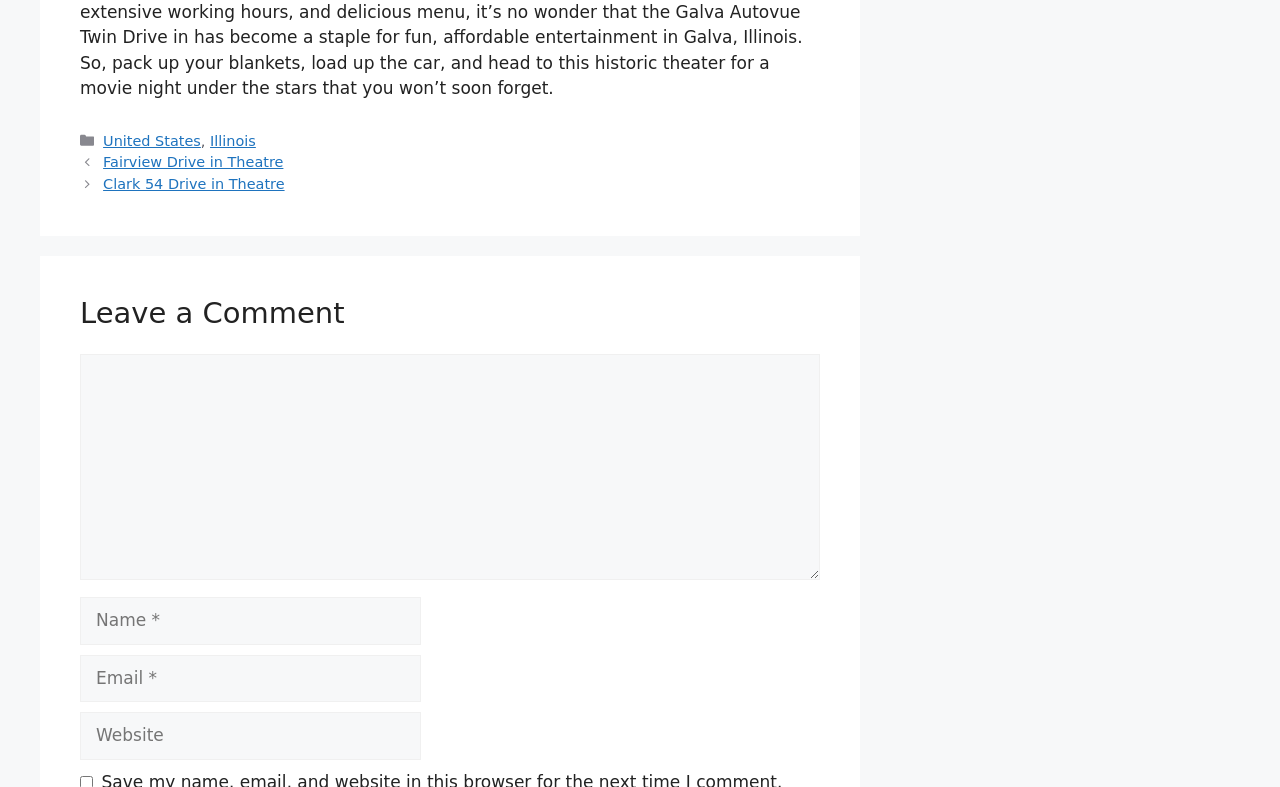Calculate the bounding box coordinates of the UI element given the description: "parent_node: Comment name="email" placeholder="Email *"".

[0.062, 0.832, 0.329, 0.892]